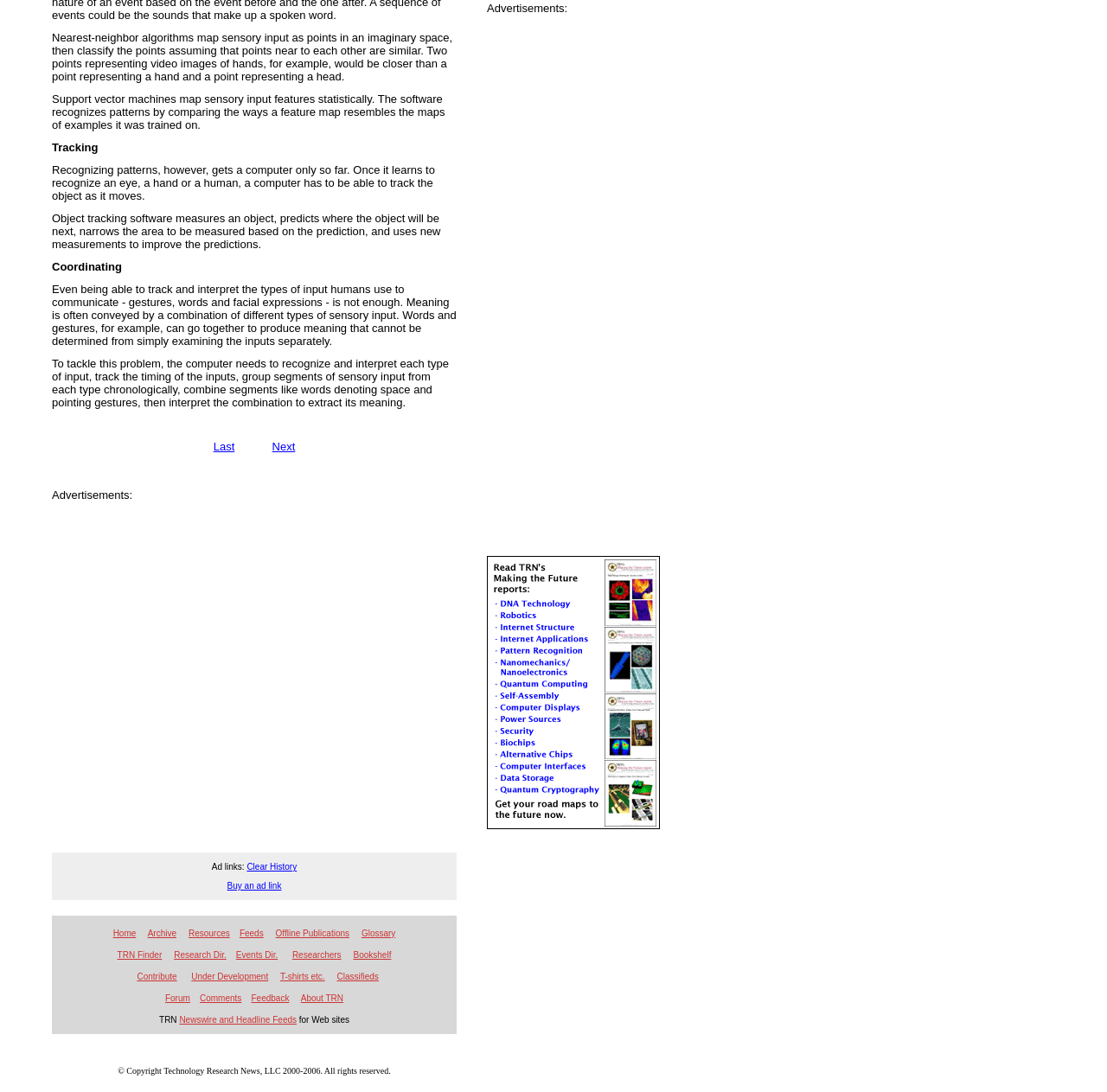Provide the bounding box coordinates of the UI element this sentence describes: "Comments".

[0.18, 0.91, 0.218, 0.918]